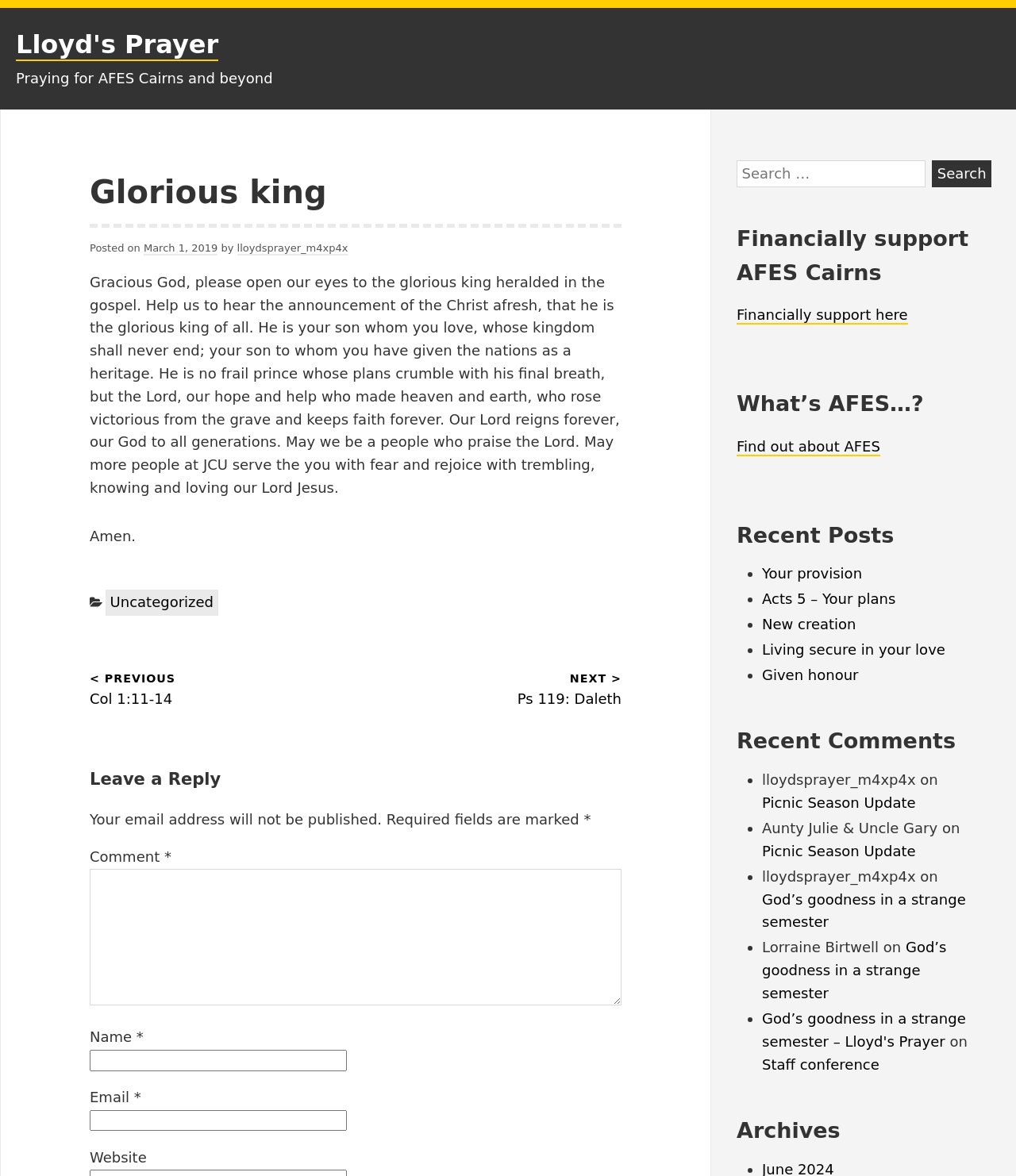Please specify the bounding box coordinates of the clickable section necessary to execute the following command: "View the 'Recent Posts'".

[0.725, 0.44, 0.975, 0.469]